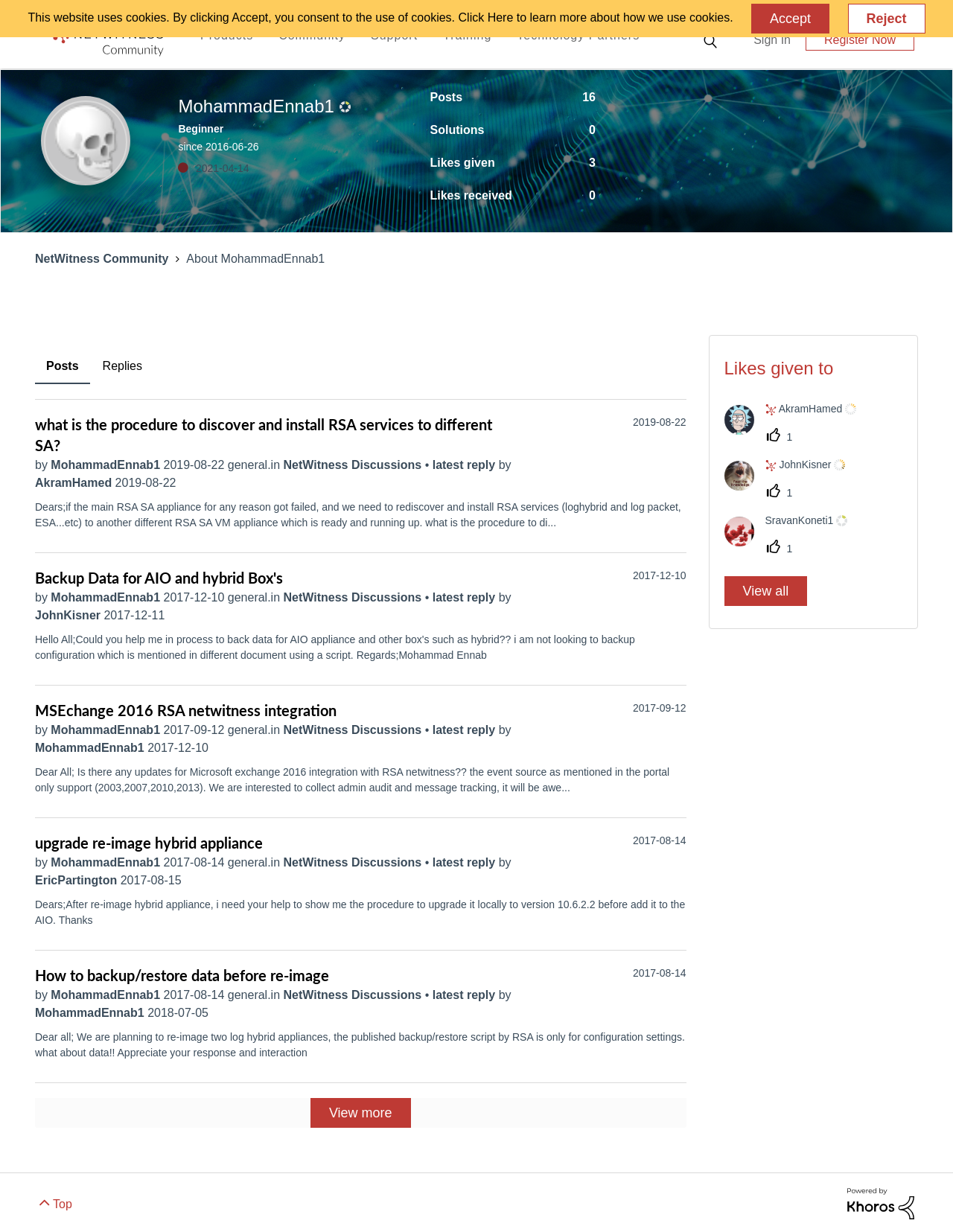What is the topic of the first post?
Can you provide a detailed and comprehensive answer to the question?

The topic of the first post can be found in the post section of the webpage, where it is displayed as 'what is the procedure to discover and install RSA services to different SA?'.